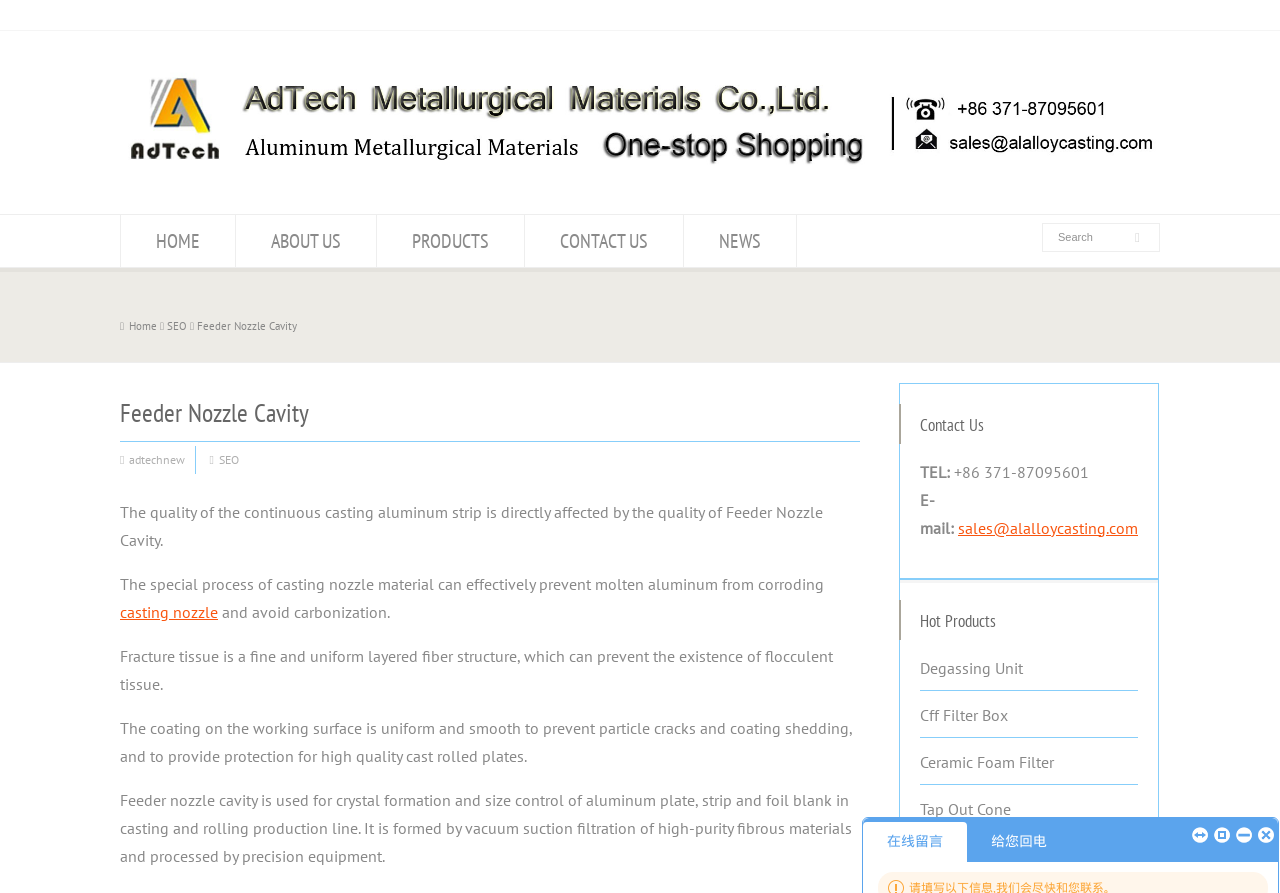What is the main heading of this webpage? Please extract and provide it.

Feeder Nozzle Cavity